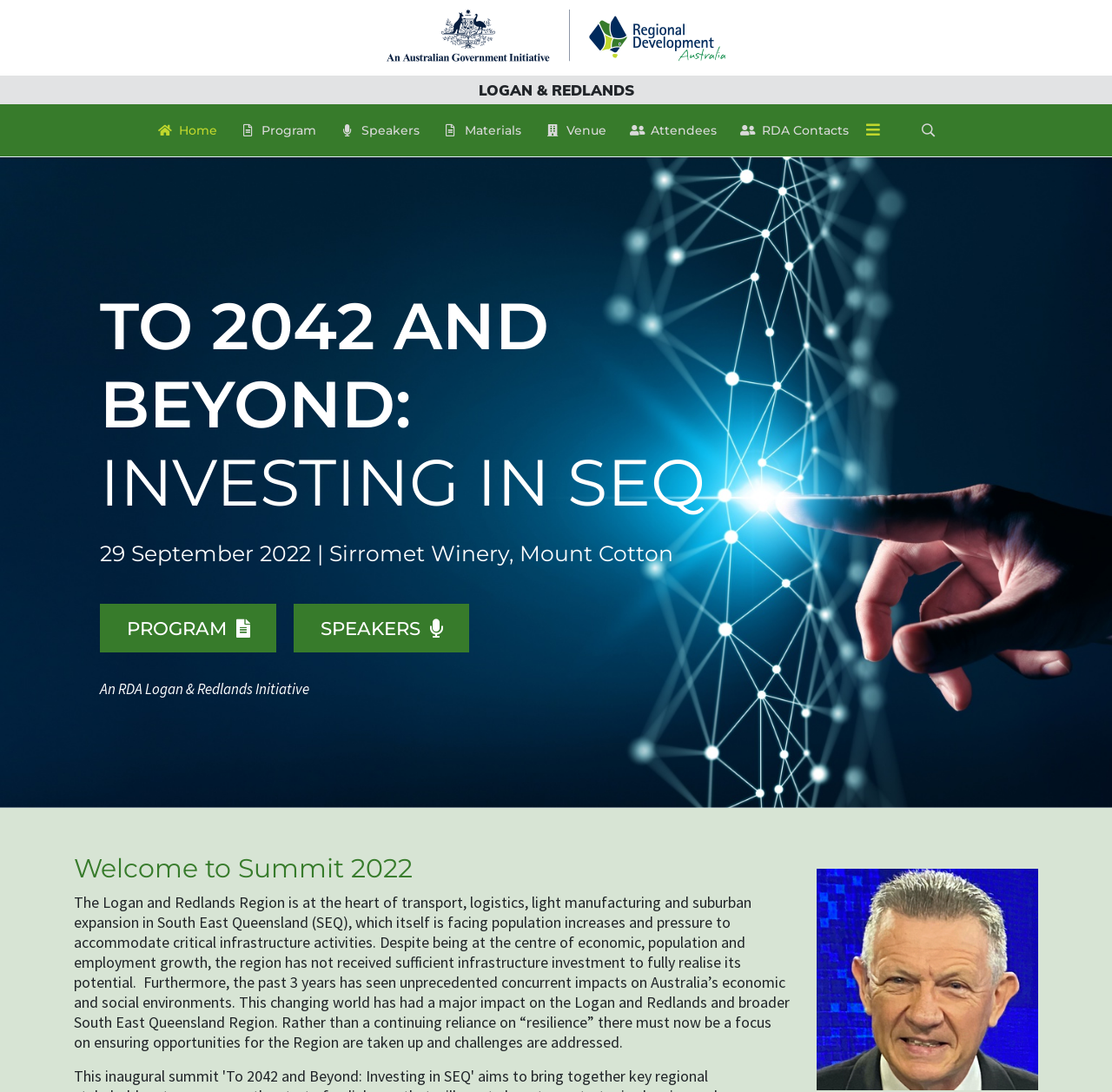Determine the bounding box coordinates for the element that should be clicked to follow this instruction: "Go to Home". The coordinates should be given as four float numbers between 0 and 1, in the format [left, top, right, bottom].

[0.129, 0.095, 0.204, 0.143]